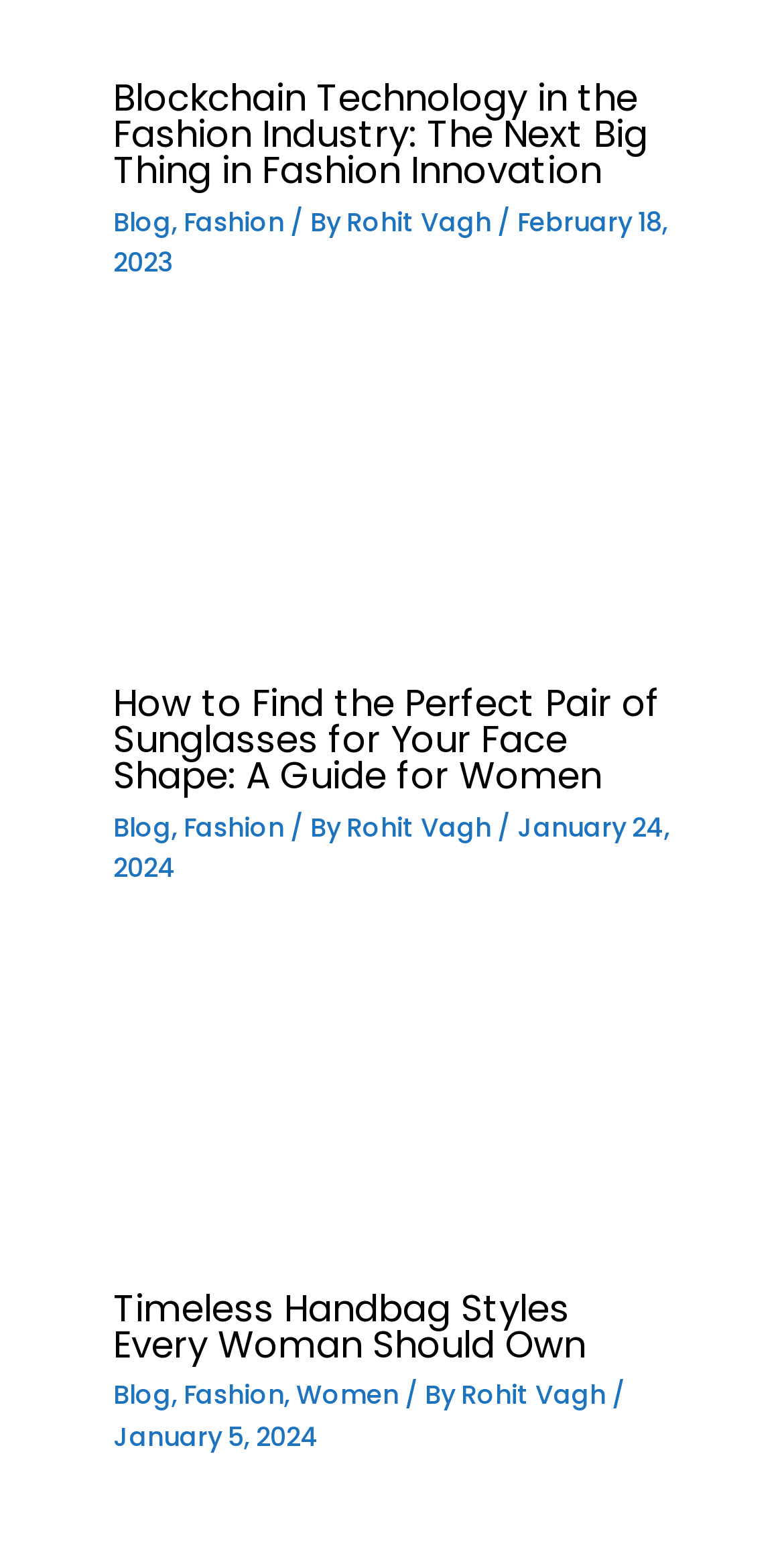Determine the bounding box for the described UI element: "Rohit Vagh".

[0.442, 0.131, 0.635, 0.153]